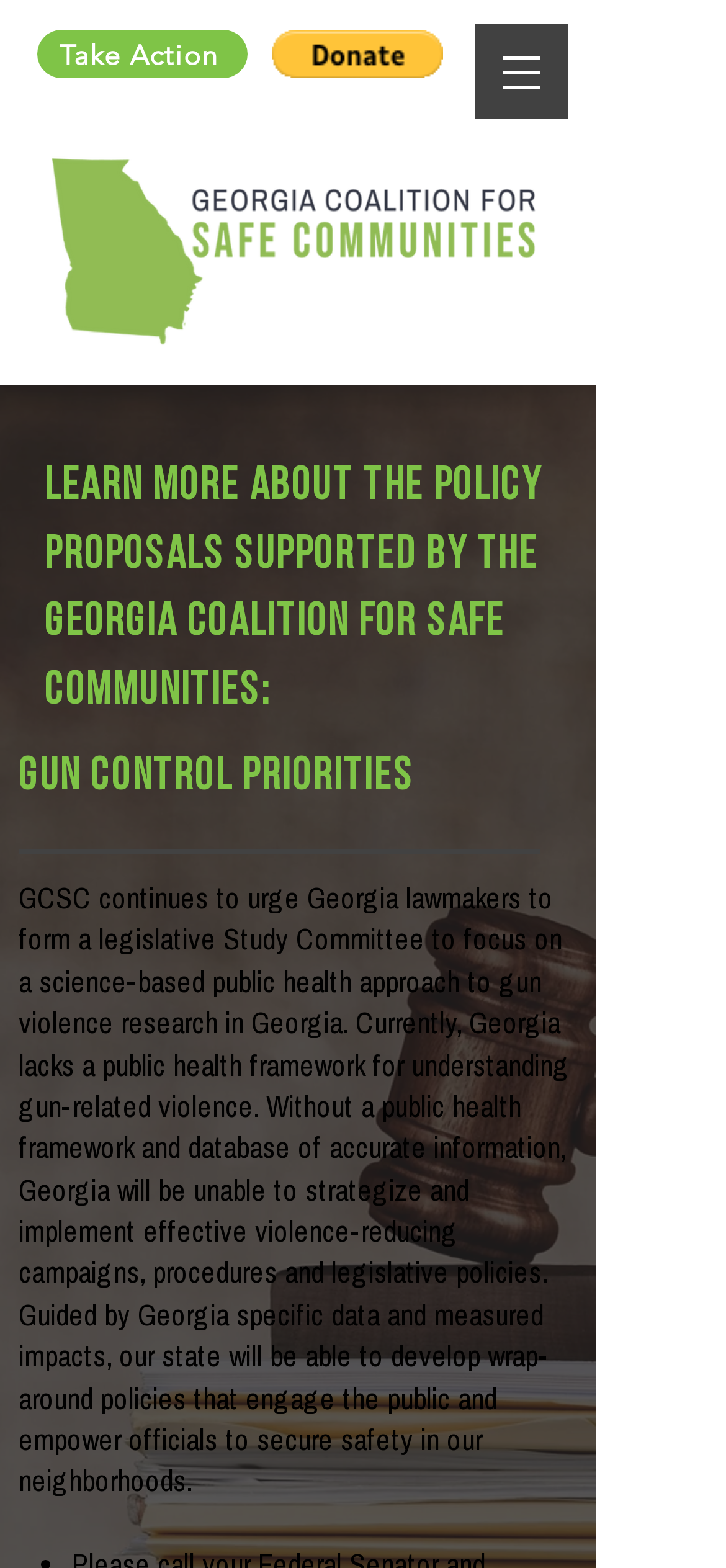What is the goal of developing wrap-around policies?
Refer to the image and give a detailed answer to the question.

I found the answer by reading the paragraph of text that describes the organization's policy proposal, which mentions that the goal of developing wrap-around policies is to secure safety in neighborhoods.